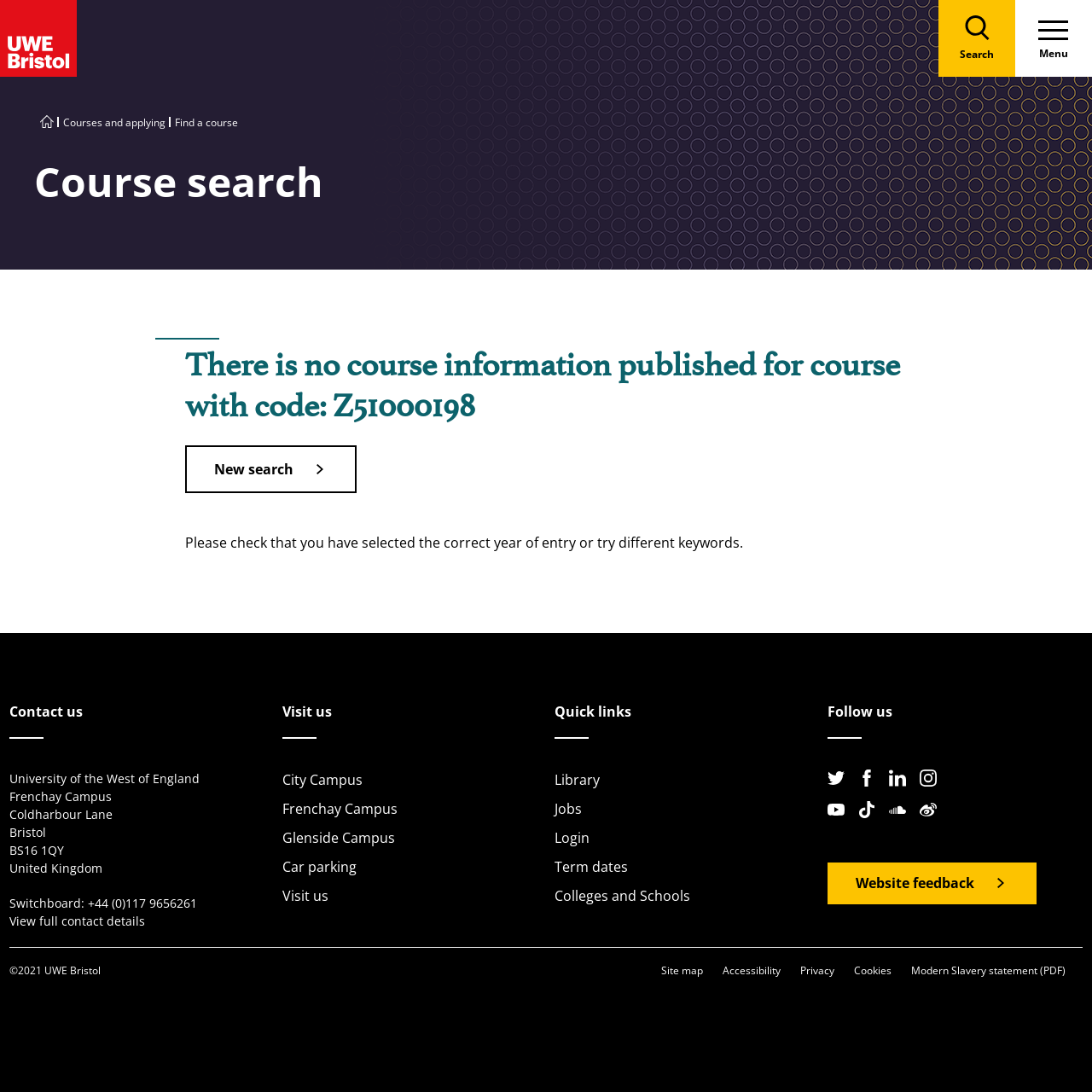Pinpoint the bounding box coordinates of the clickable area needed to execute the instruction: "View the categories". The coordinates should be specified as four float numbers between 0 and 1, i.e., [left, top, right, bottom].

None